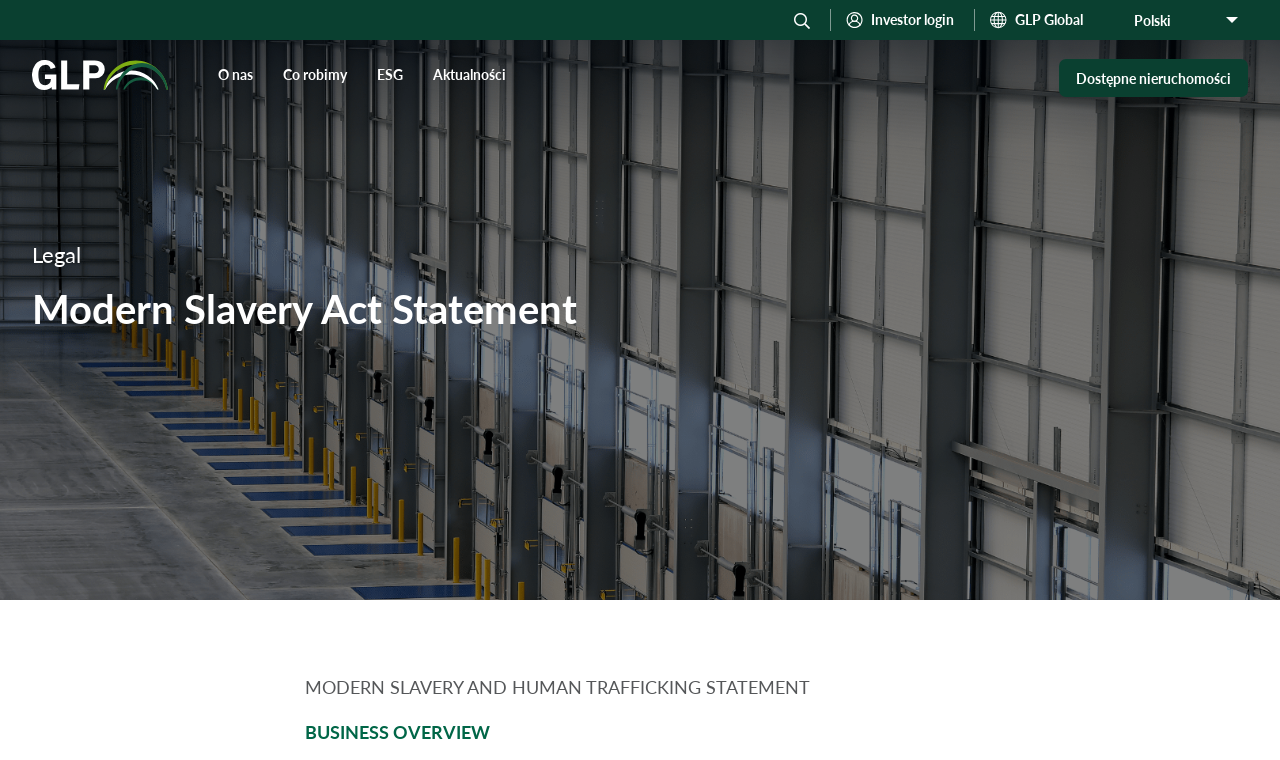From the screenshot, find the bounding box of the UI element matching this description: "ESG". Supply the bounding box coordinates in the form [left, top, right, bottom], each a float between 0 and 1.

[0.295, 0.085, 0.315, 0.111]